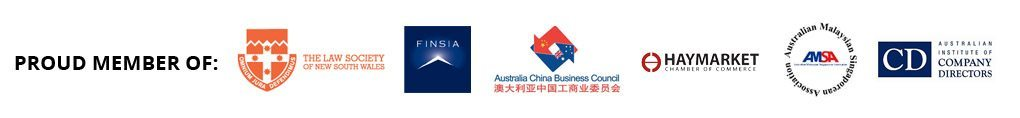Describe the image thoroughly.

The image prominently displays the phrase "PROUD MEMBER OF:" followed by a series of distinguished organizational logos. These logos represent various professional associations to which the entity is affiliated, highlighting its commitment to maintaining high industry standards and professional integrity. The logos include:

1. The Law Society of New South Wales
2. FINSIA (Financial Services Institute of Australasia)
3. Australia China Business Council
4. Haymarket Chamber of Commerce
5. AMSA (Australian Malaysian Services Alliance)
6. Australian Institute of Company Directors

This visual emphasizes the organization's engagement in a broader professional community, underscoring its dedication to excellence and collaboration in the legal and business sectors.